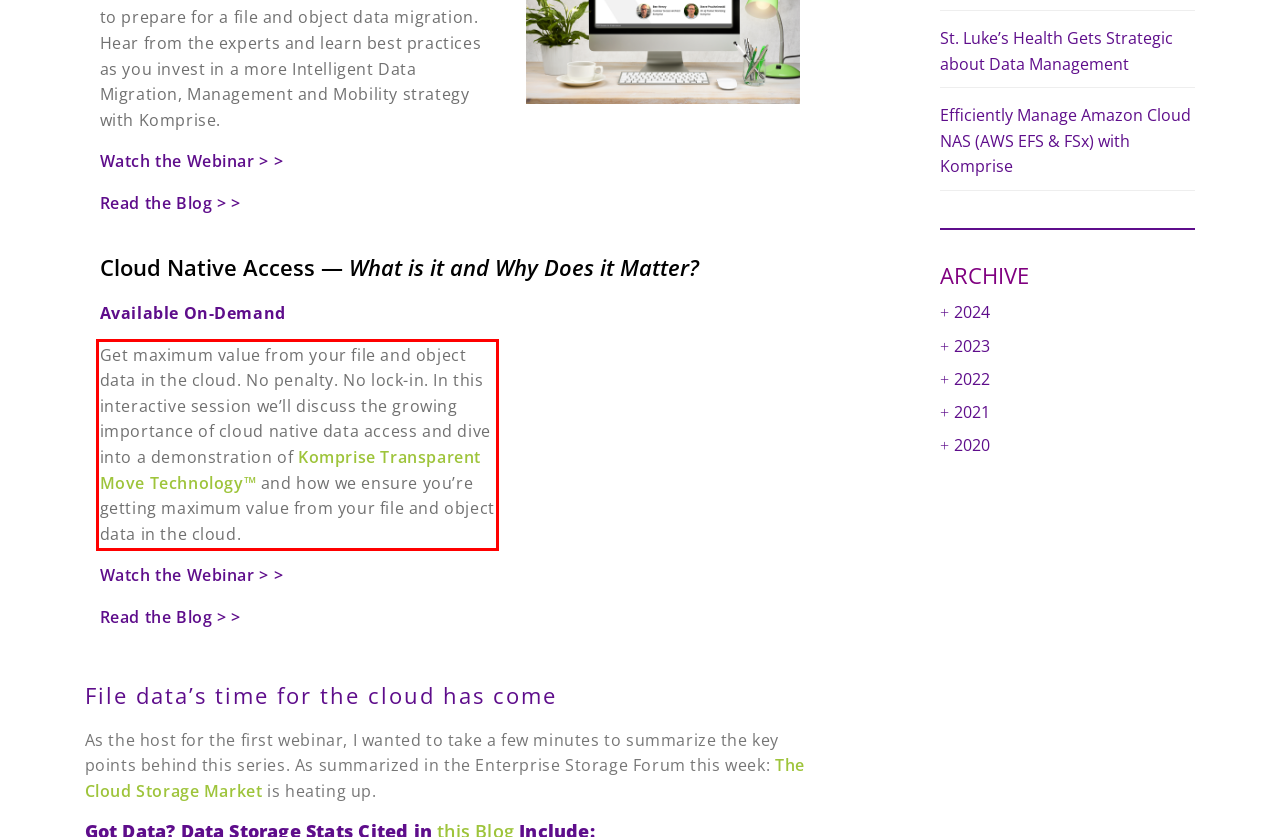You are provided with a webpage screenshot that includes a red rectangle bounding box. Extract the text content from within the bounding box using OCR.

Get maximum value from your file and object data in the cloud. No penalty. No lock-in. In this interactive session we’ll discuss the growing importance of cloud native data access and dive into a demonstration of Komprise Transparent Move Technology™ and how we ensure you’re getting maximum value from your file and object data in the cloud.